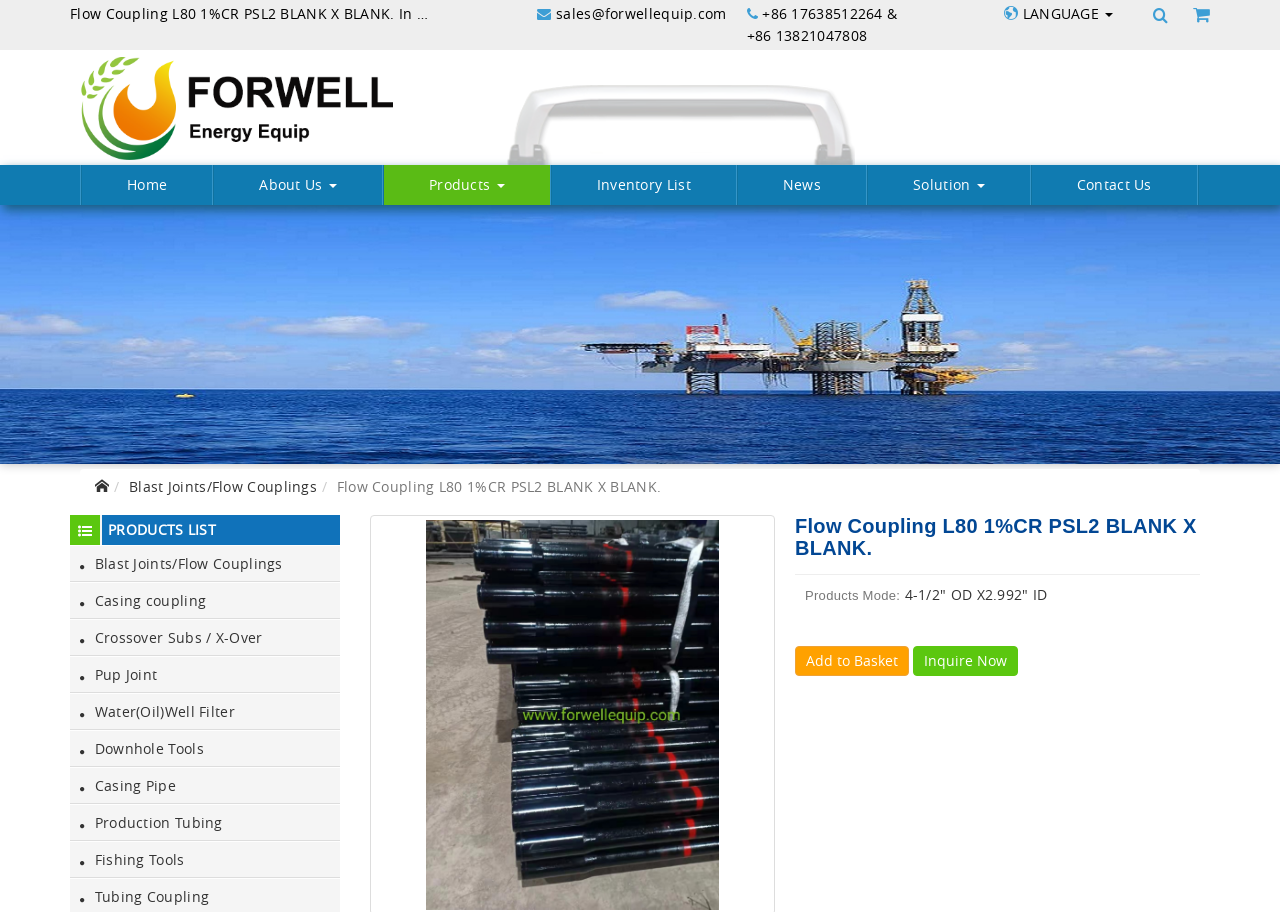Determine the bounding box coordinates for the area that should be clicked to carry out the following instruction: "Inquire about the product".

[0.714, 0.708, 0.796, 0.741]